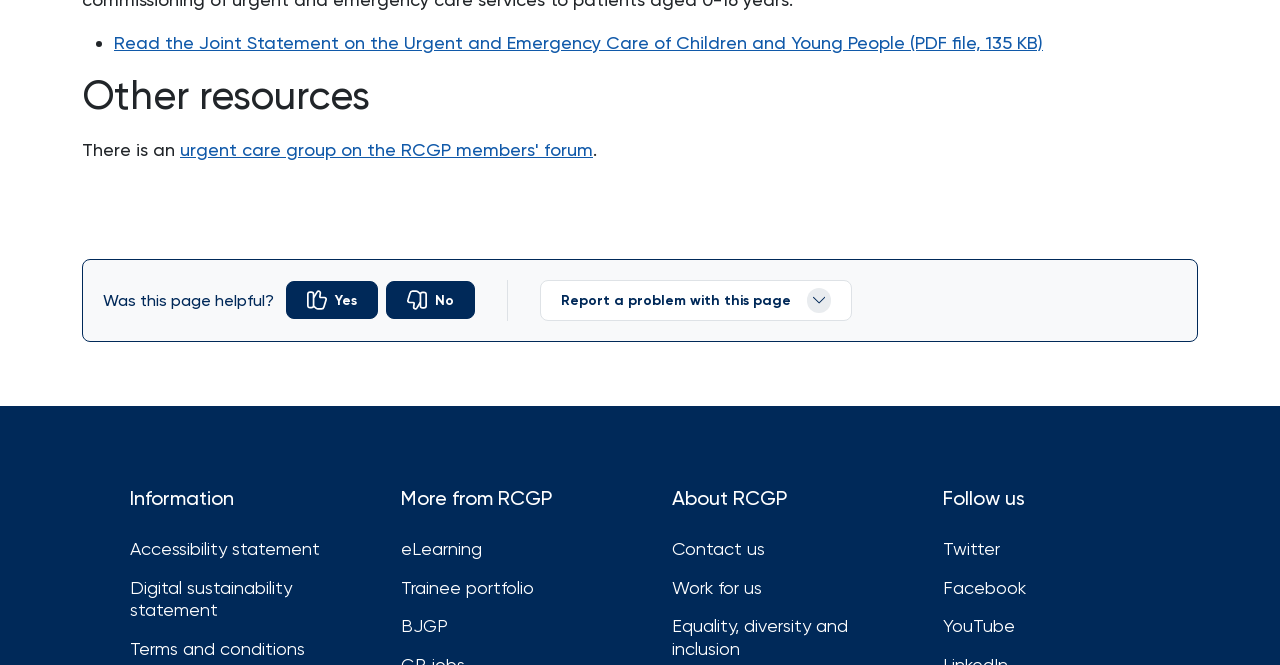Determine the bounding box coordinates for the area that needs to be clicked to fulfill this task: "View recent posts". The coordinates must be given as four float numbers between 0 and 1, i.e., [left, top, right, bottom].

None